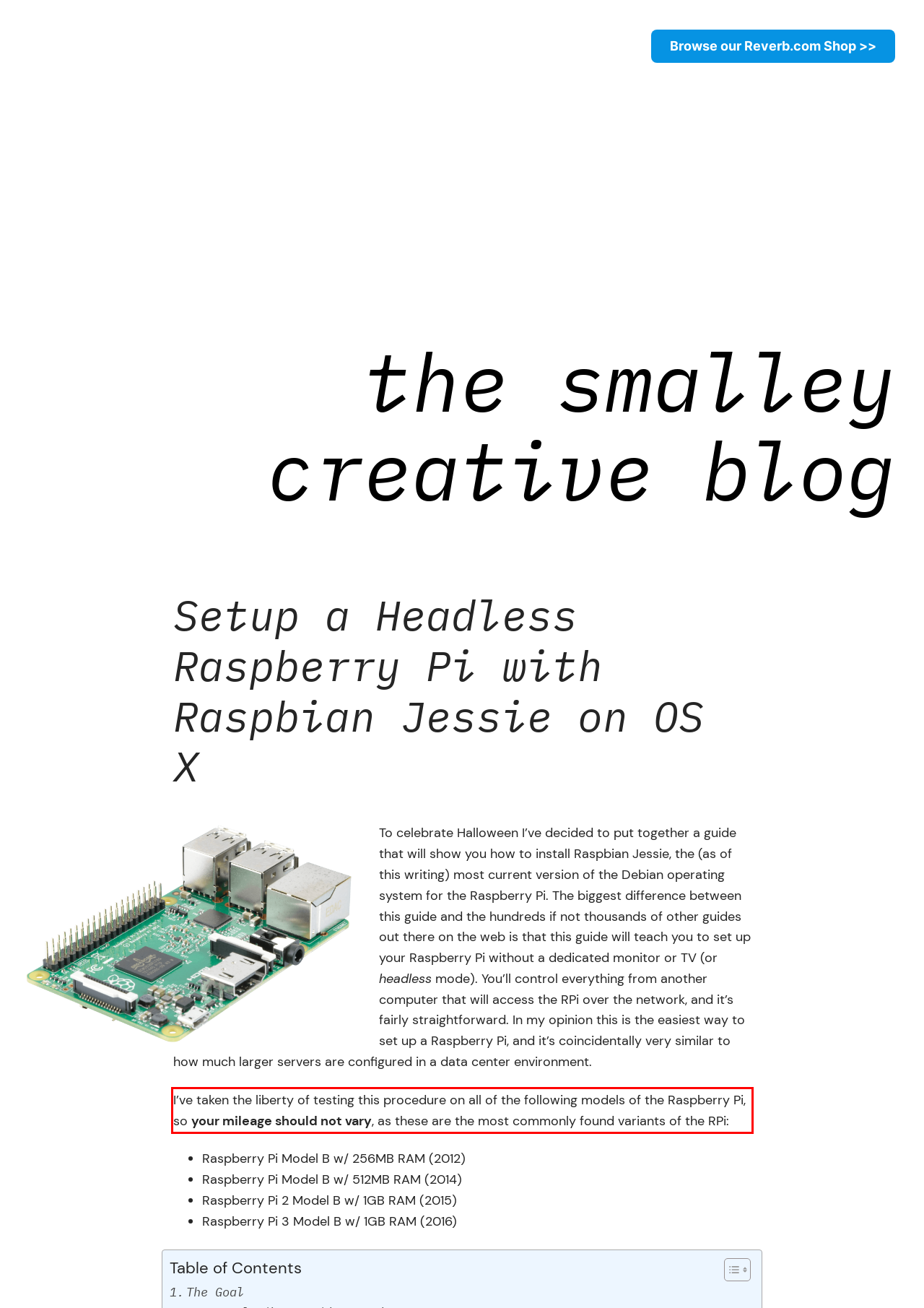Examine the webpage screenshot and use OCR to obtain the text inside the red bounding box.

I’ve taken the liberty of testing this procedure on all of the following models of the Raspberry Pi, so your mileage should not vary, as these are the most commonly found variants of the RPi: